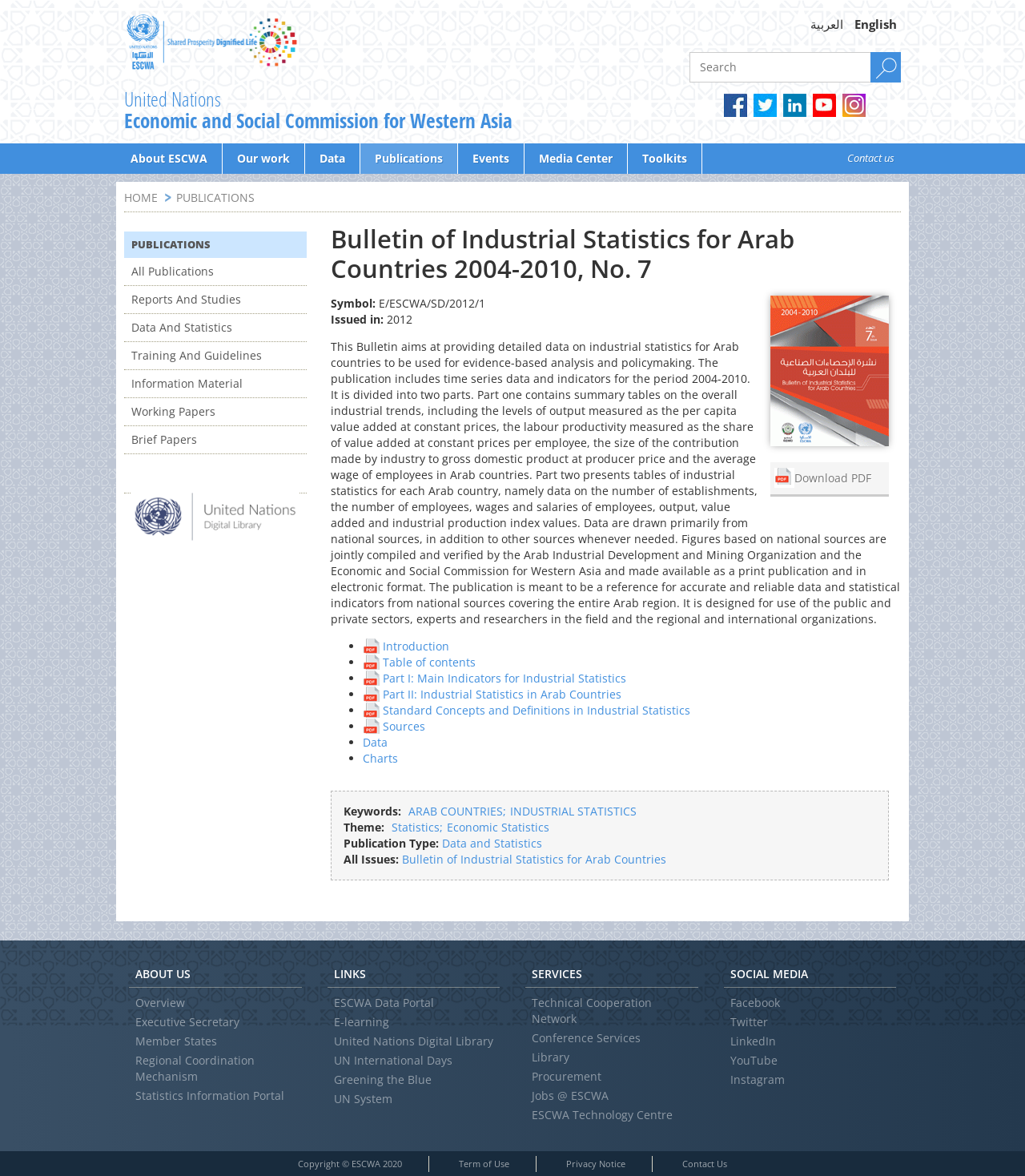Please find the bounding box coordinates of the section that needs to be clicked to achieve this instruction: "Read the introduction of the bulletin".

[0.354, 0.543, 0.438, 0.556]